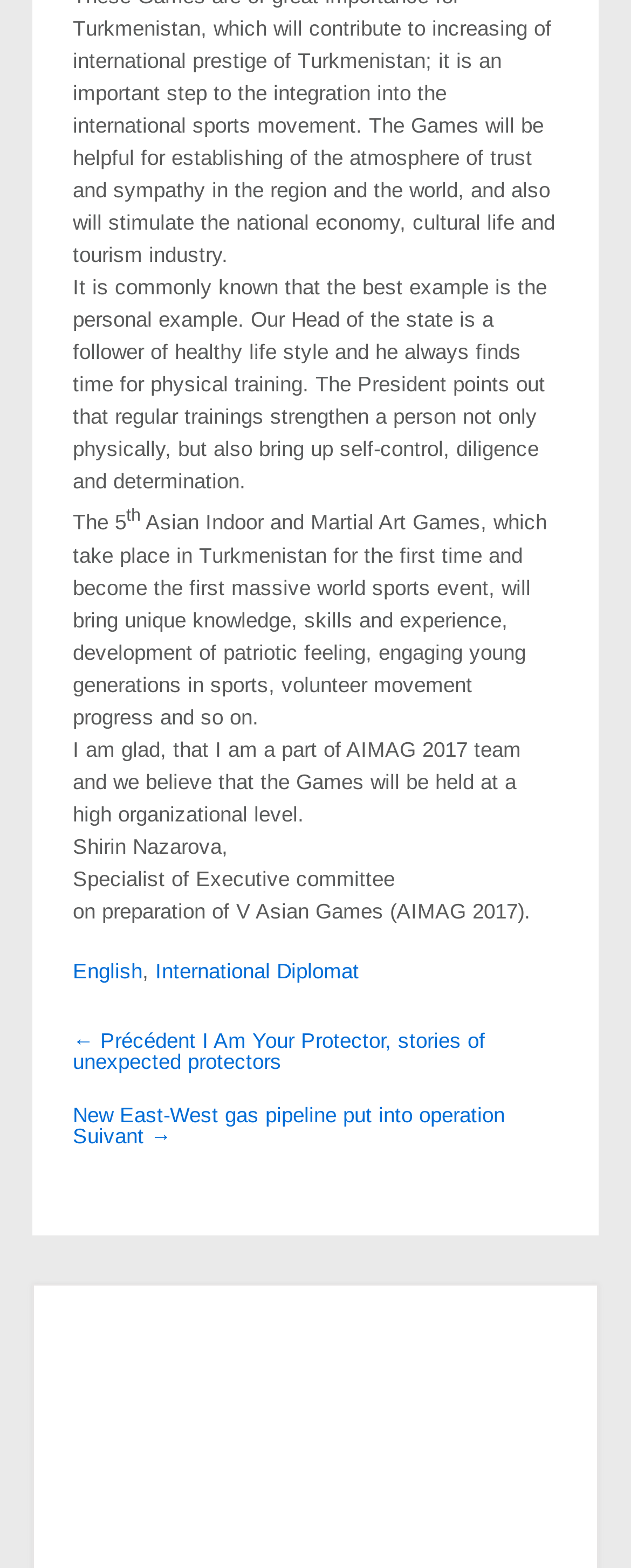What is the position of Shirin Nazarova?
Utilize the information in the image to give a detailed answer to the question.

The position of Shirin Nazarova is mentioned in the third paragraph of the webpage, which states 'Shirin Nazarova, Specialist of Executive committee on preparation of V Asian Games (AIMAG 2017).'